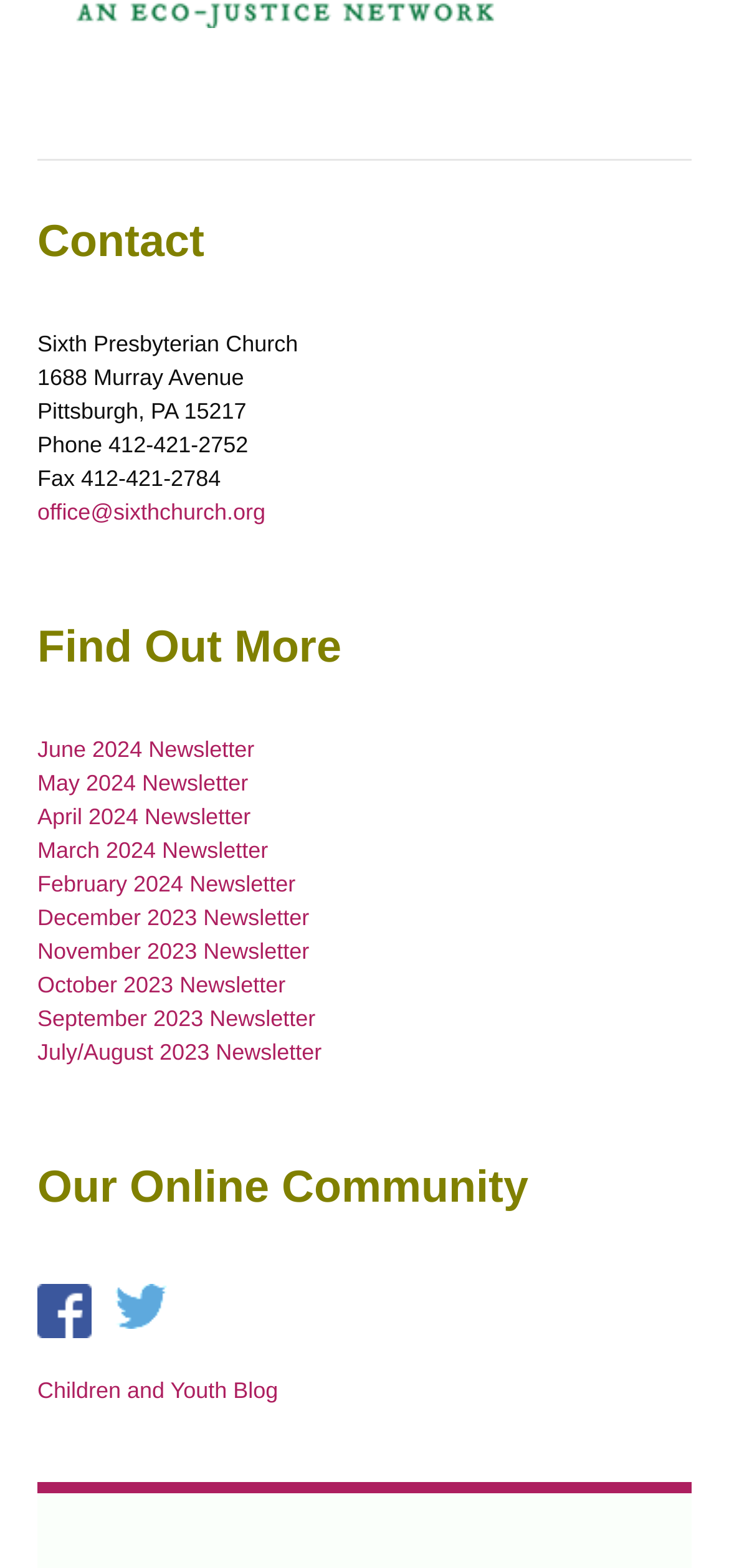Locate the bounding box coordinates of the element that needs to be clicked to carry out the instruction: "Visit the 'June 2024 Newsletter'". The coordinates should be given as four float numbers ranging from 0 to 1, i.e., [left, top, right, bottom].

[0.051, 0.47, 0.349, 0.486]